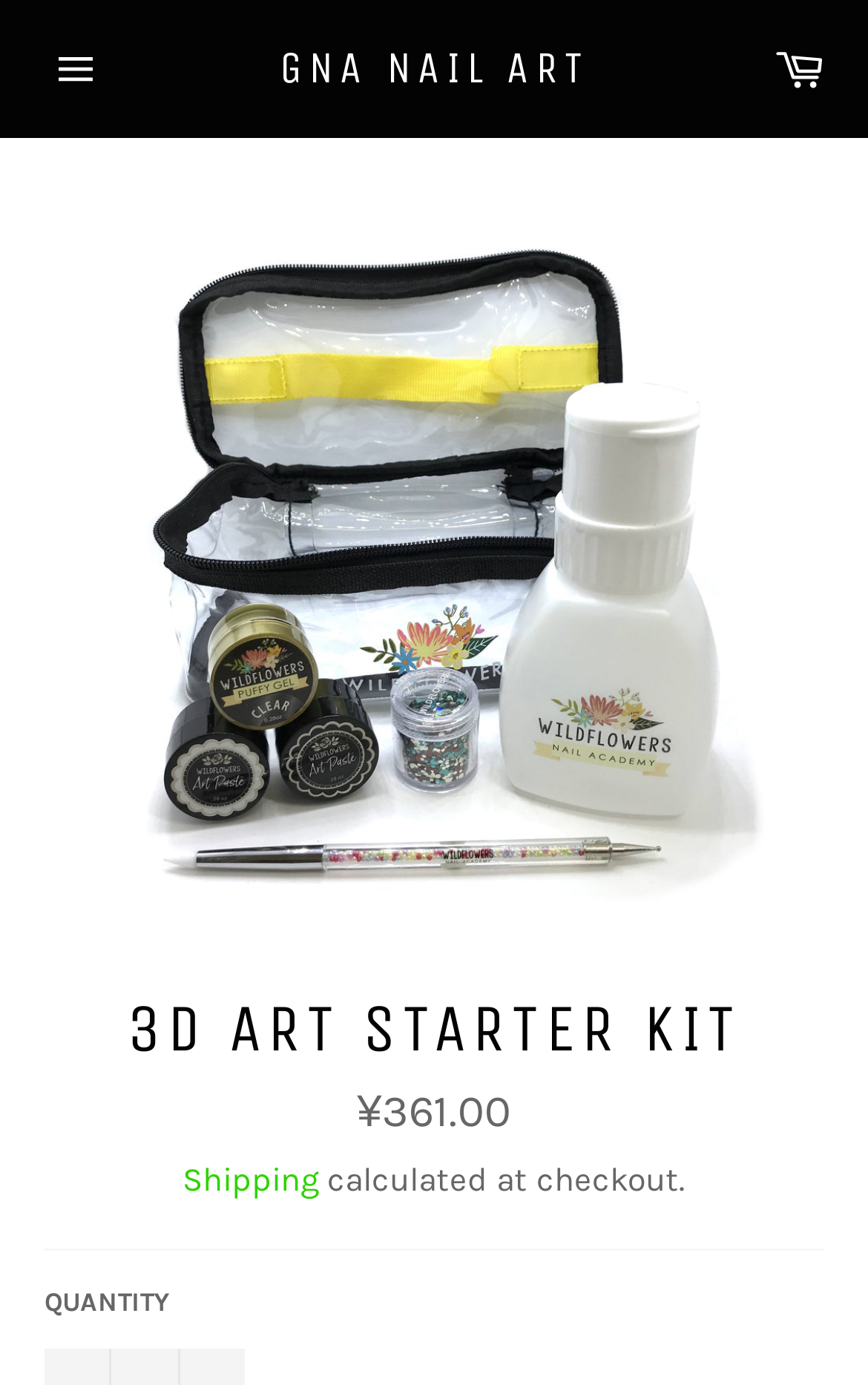What is the name of the website?
From the screenshot, supply a one-word or short-phrase answer.

GNA NAIL ART